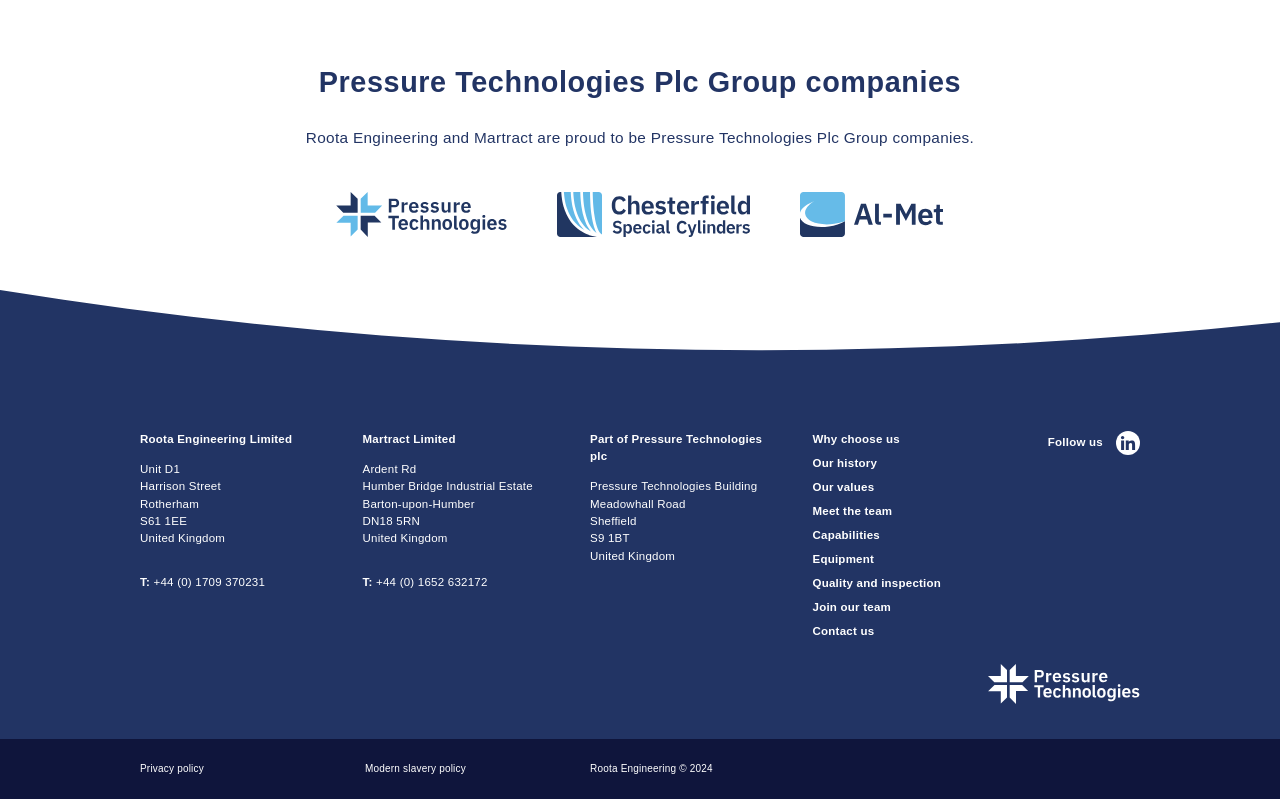Highlight the bounding box coordinates of the region I should click on to meet the following instruction: "View Martract Limited contact information".

[0.283, 0.539, 0.434, 0.561]